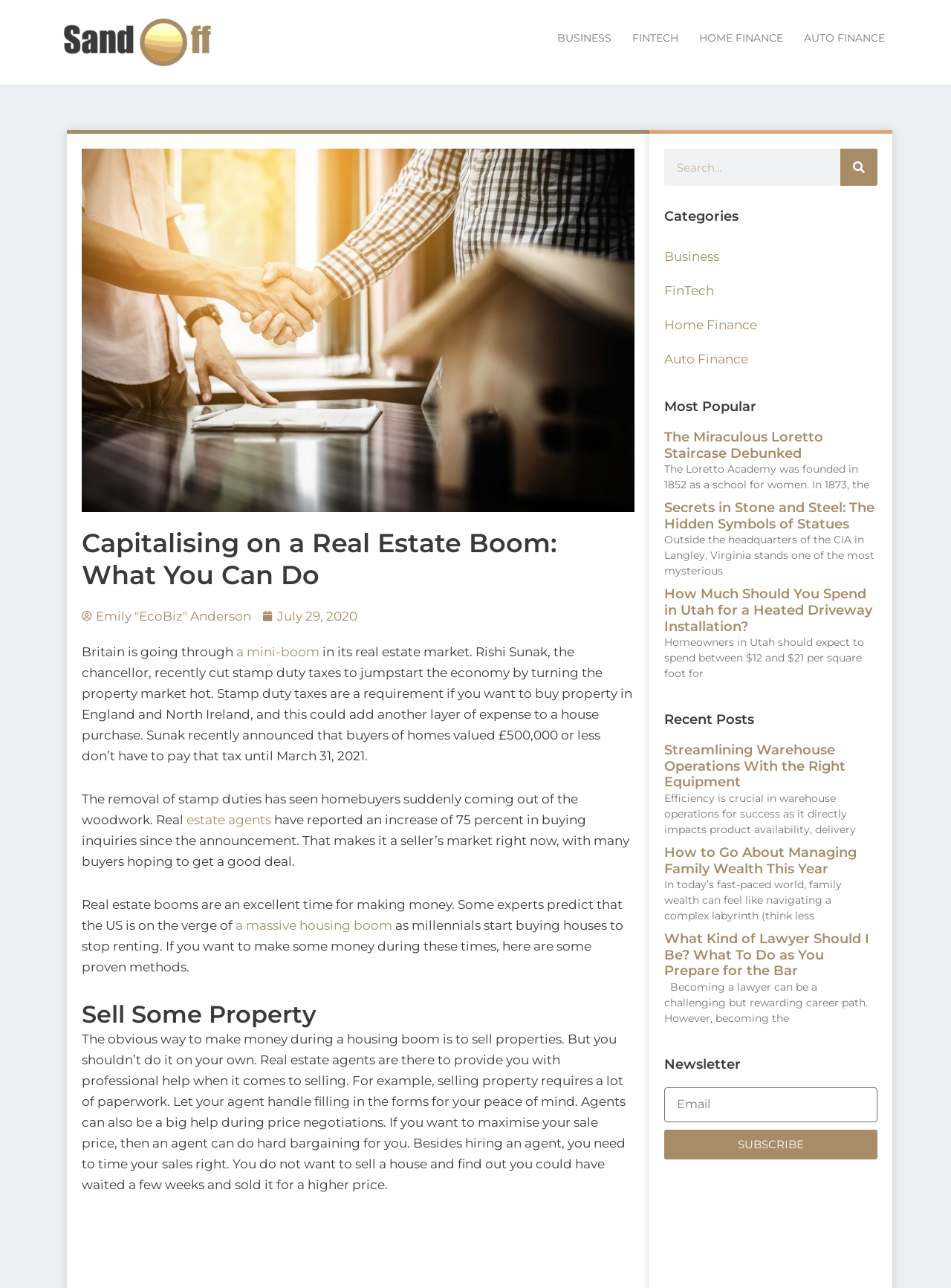Could you highlight the region that needs to be clicked to execute the instruction: "Click the 'HOME FINANCE' link"?

[0.724, 0.013, 0.834, 0.046]